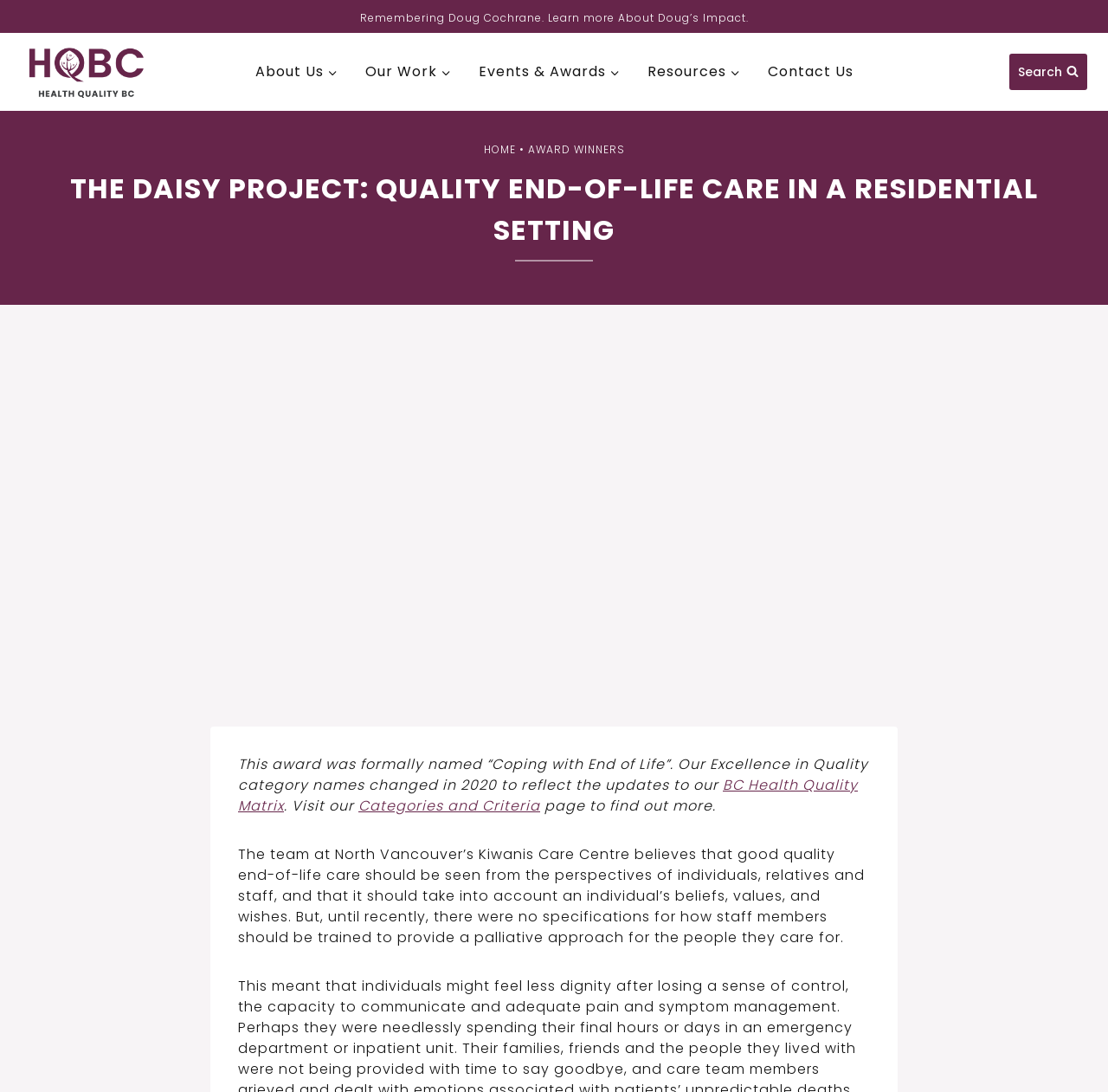Locate the bounding box coordinates of the clickable area to execute the instruction: "Read more about BC Health Quality Matrix". Provide the coordinates as four float numbers between 0 and 1, represented as [left, top, right, bottom].

[0.215, 0.709, 0.774, 0.747]